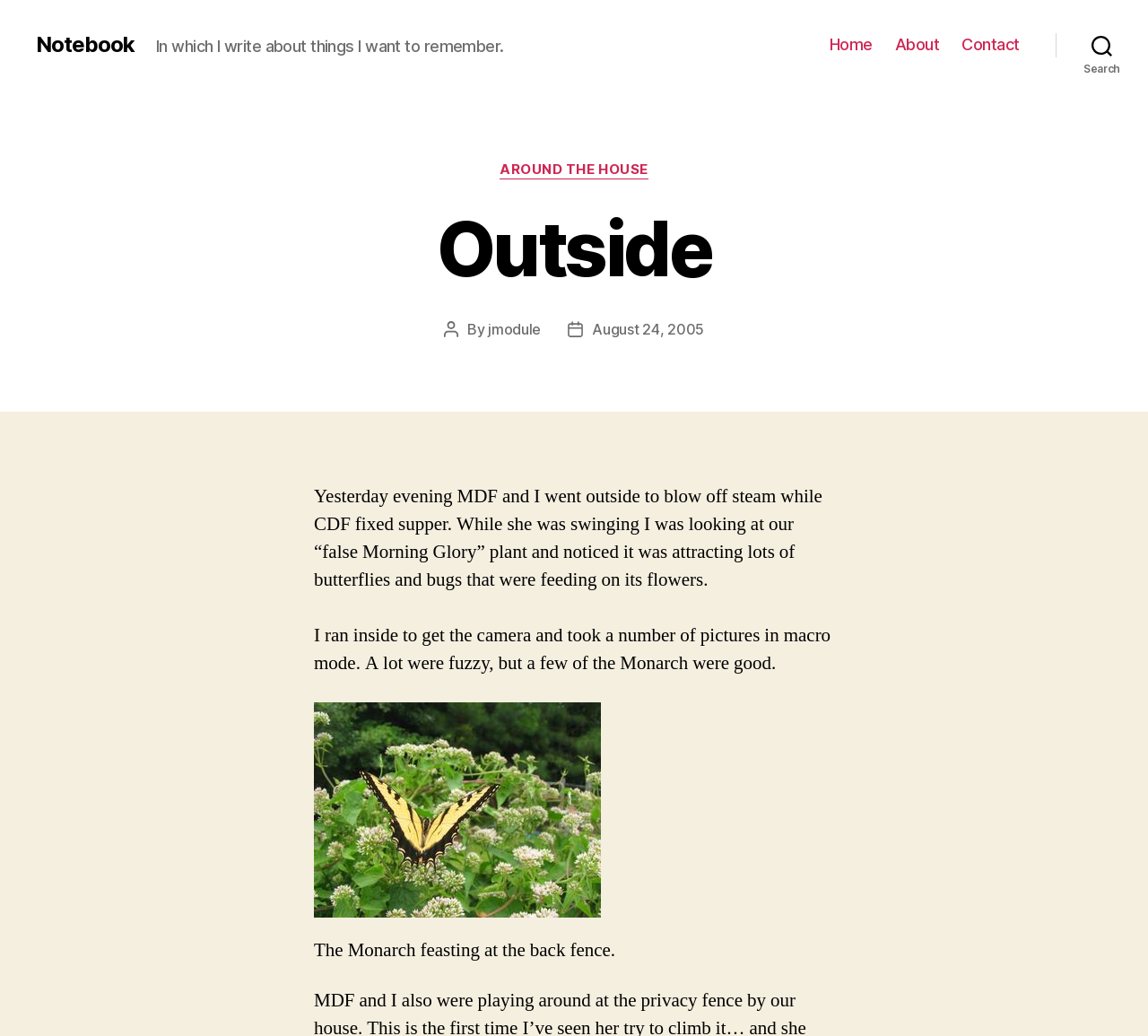What is the date of the post?
Using the visual information, reply with a single word or short phrase.

August 24, 2005